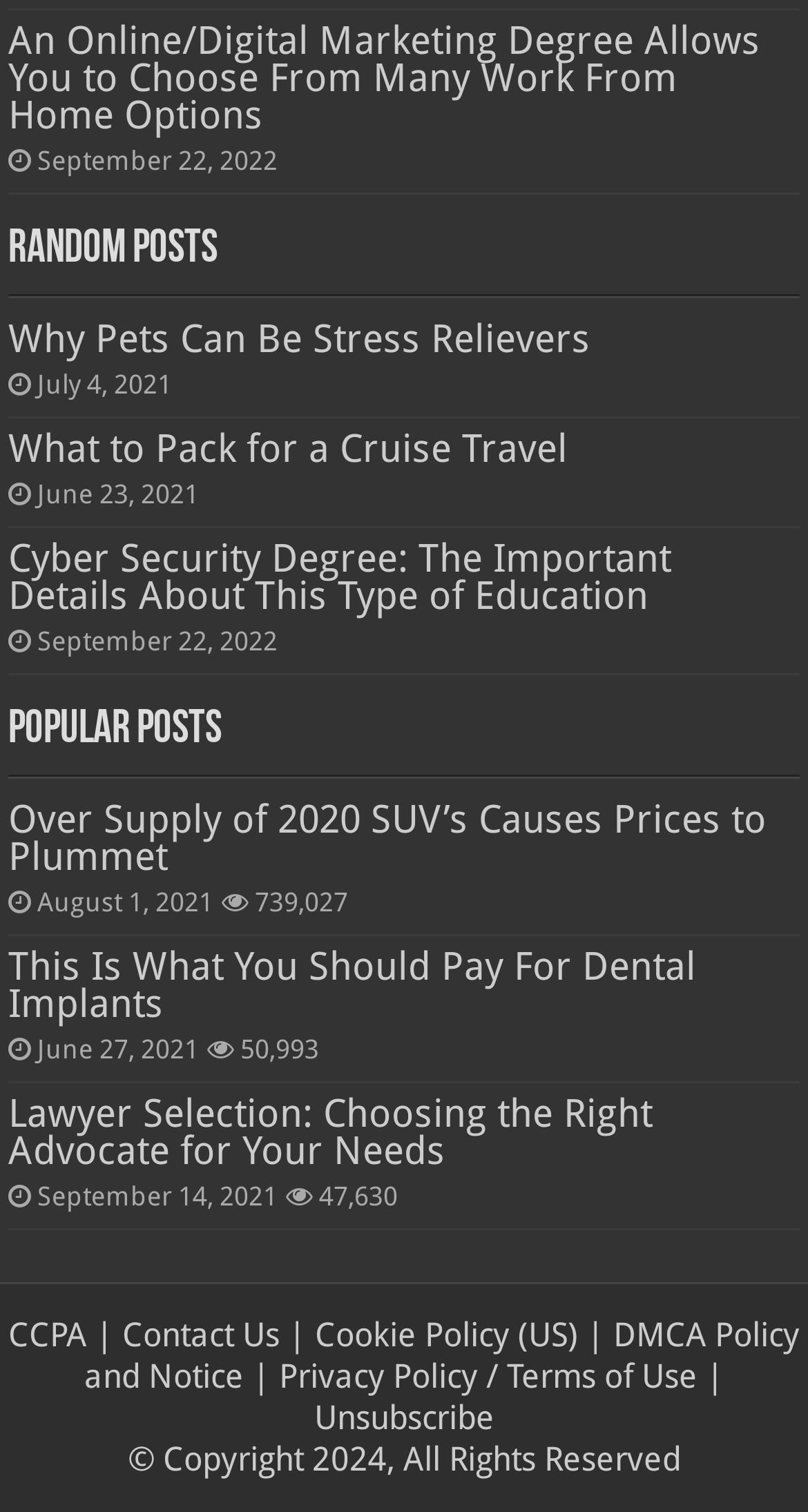What is the category of the post 'Why Pets Can Be Stress Relievers'?
Look at the image and respond with a single word or a short phrase.

Random Posts